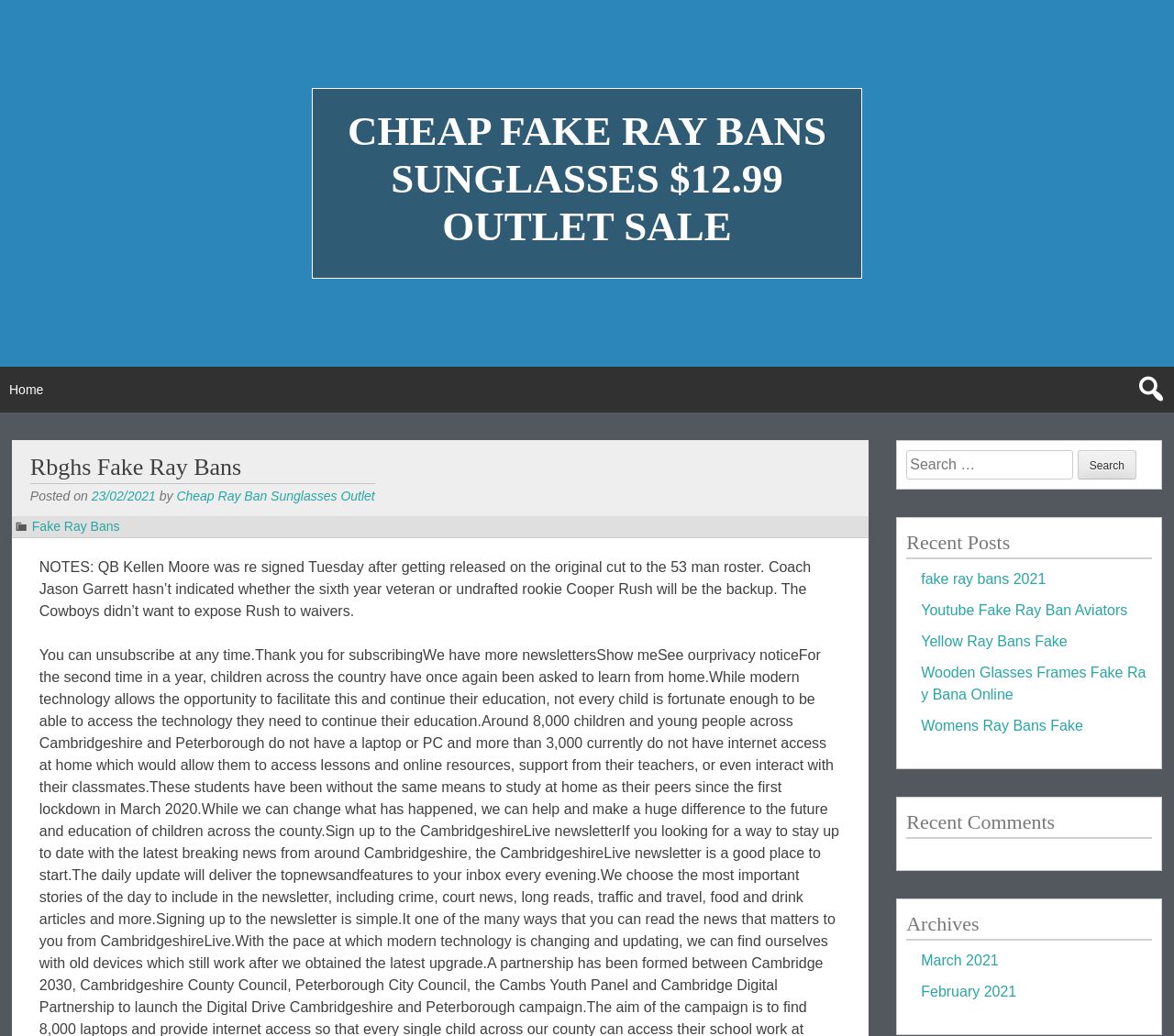What is the purpose of the search box? Based on the image, give a response in one word or a short phrase.

To search for content